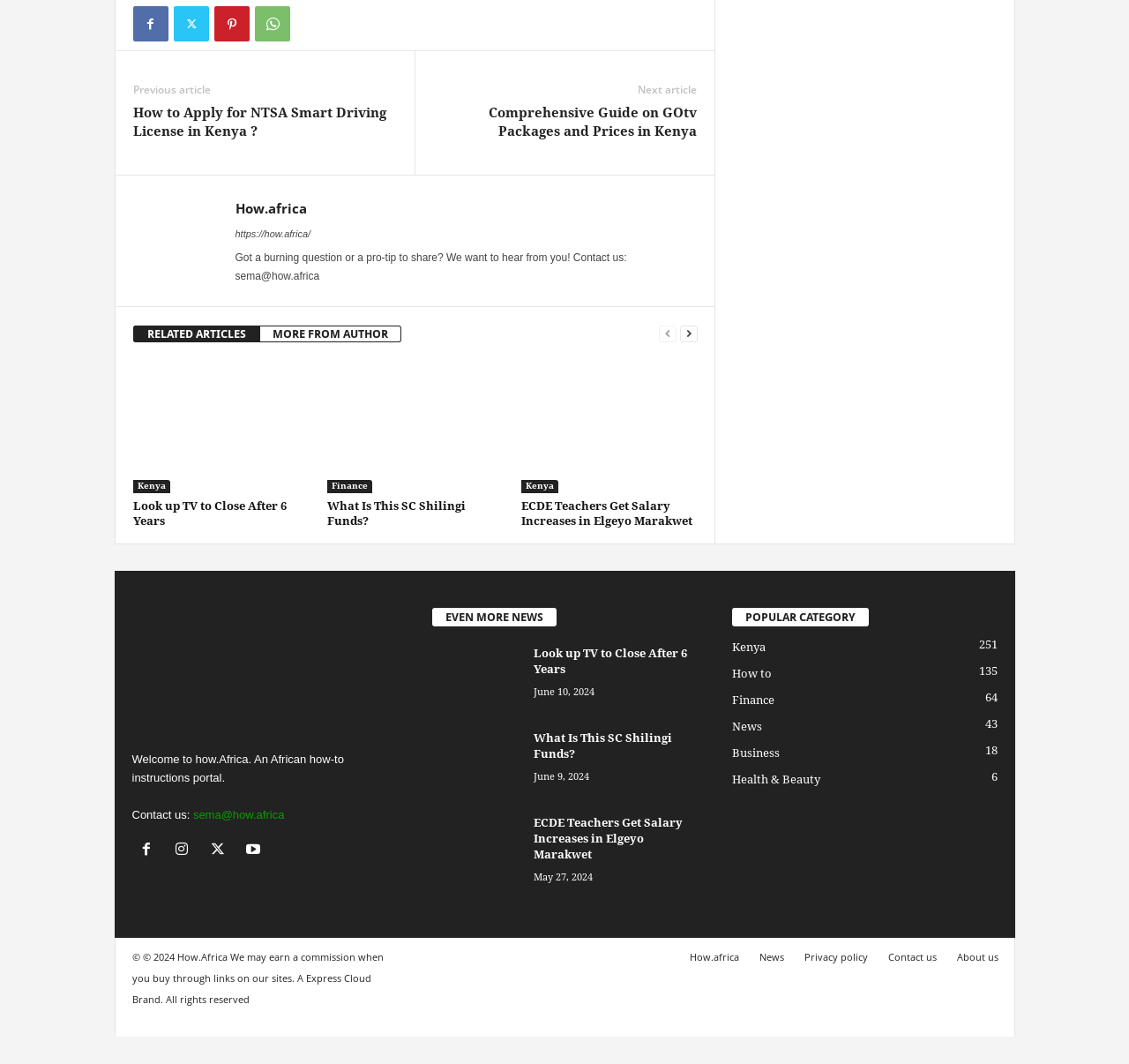Find the bounding box coordinates for the HTML element specified by: "Kenya".

[0.461, 0.452, 0.494, 0.464]